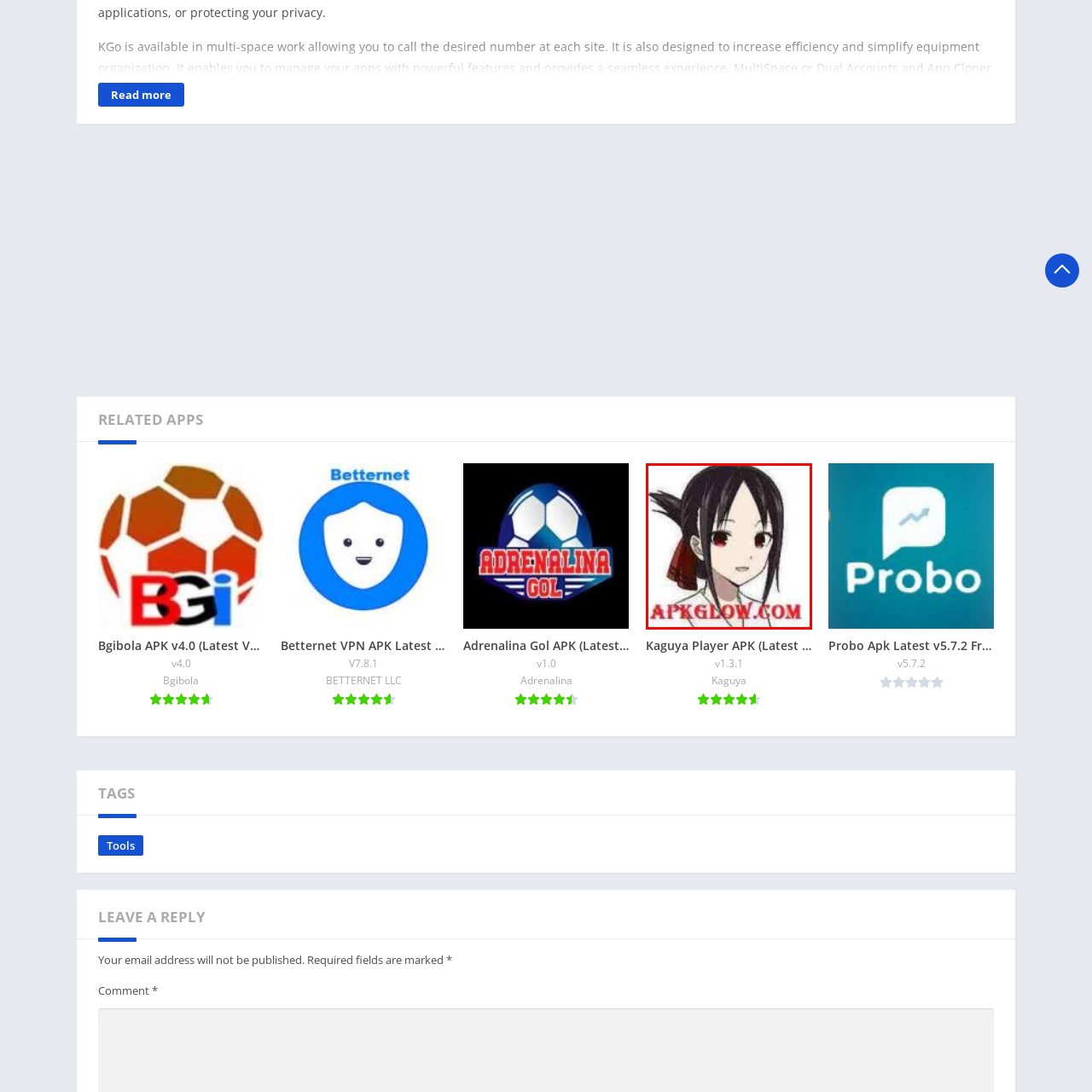Explain the image in the red bounding box with extensive details.

The image features an animated character with dark hair styled in a ponytail, adorned with a red ribbon. This character has a light complexion and distinctive red eyes, giving her a striking appearance. The background is simple, allowing the character to stand out against it. Overlaying the image is the text "APKGLOW.COM," indicating a possible association with a mobile application or digital content platform. This image may pertain to the promotion of an application, highlighting its unique features or themes associated with the character.